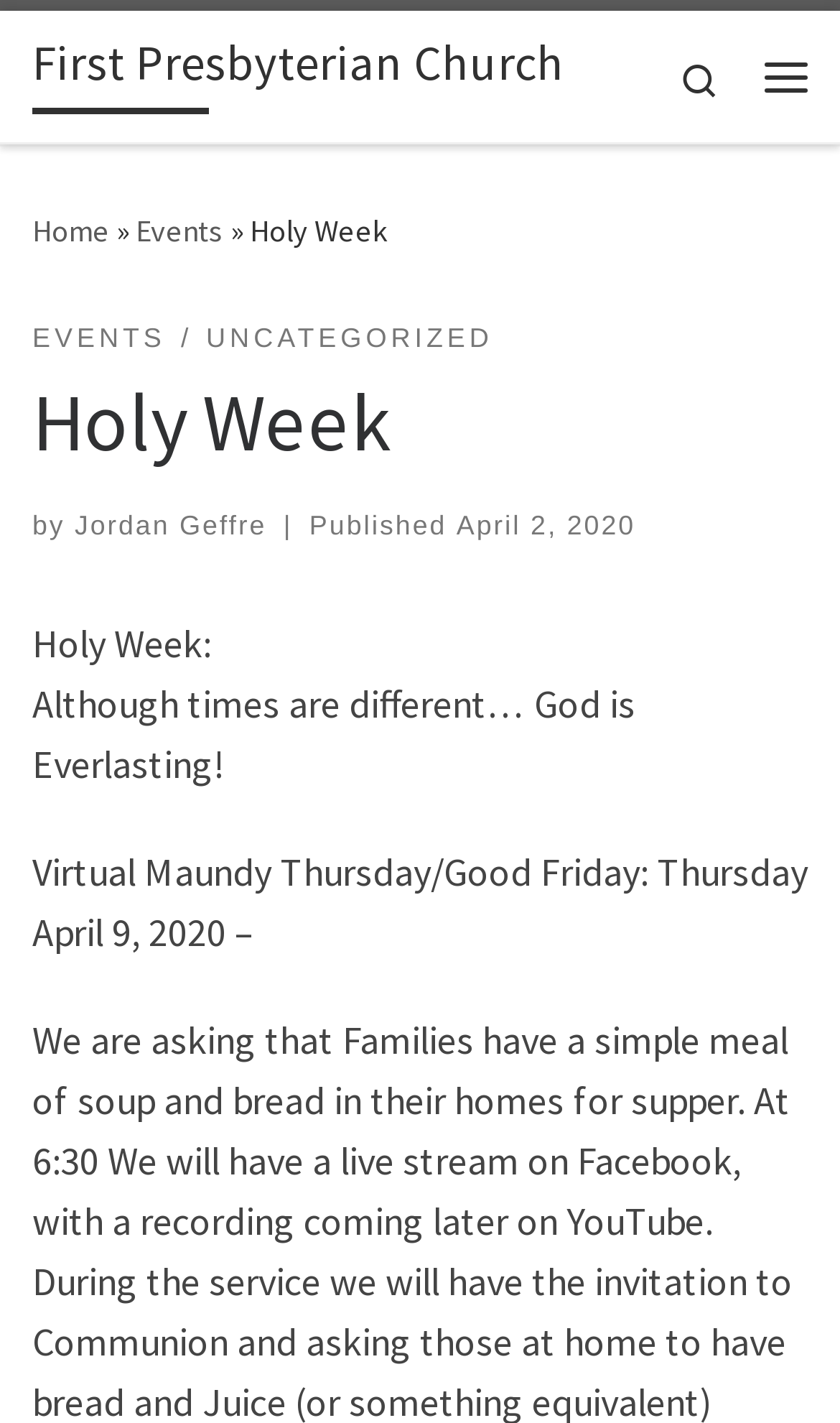What is the name of the church?
Please craft a detailed and exhaustive response to the question.

I found the answer by looking at the top navigation bar, where I saw a link with the text 'First Presbyterian Church'.